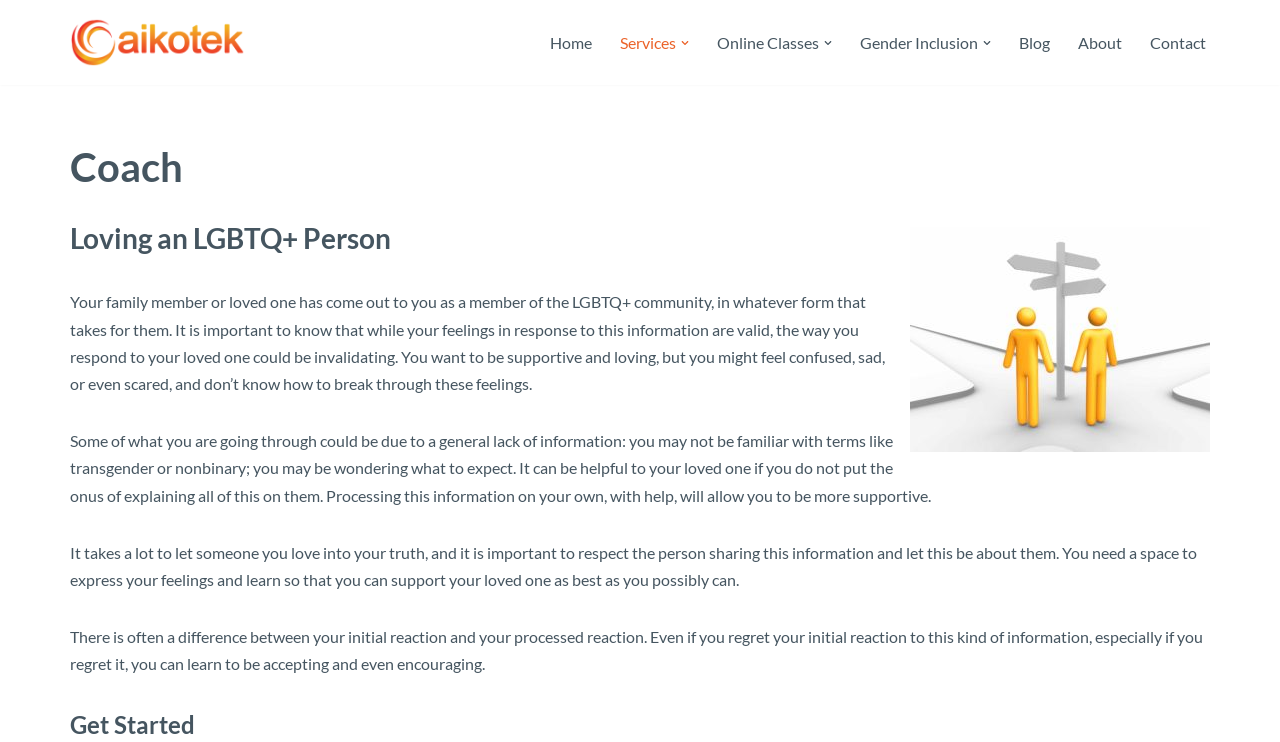Identify the bounding box coordinates of the clickable region to carry out the given instruction: "Skip to content".

[0.0, 0.043, 0.023, 0.07]